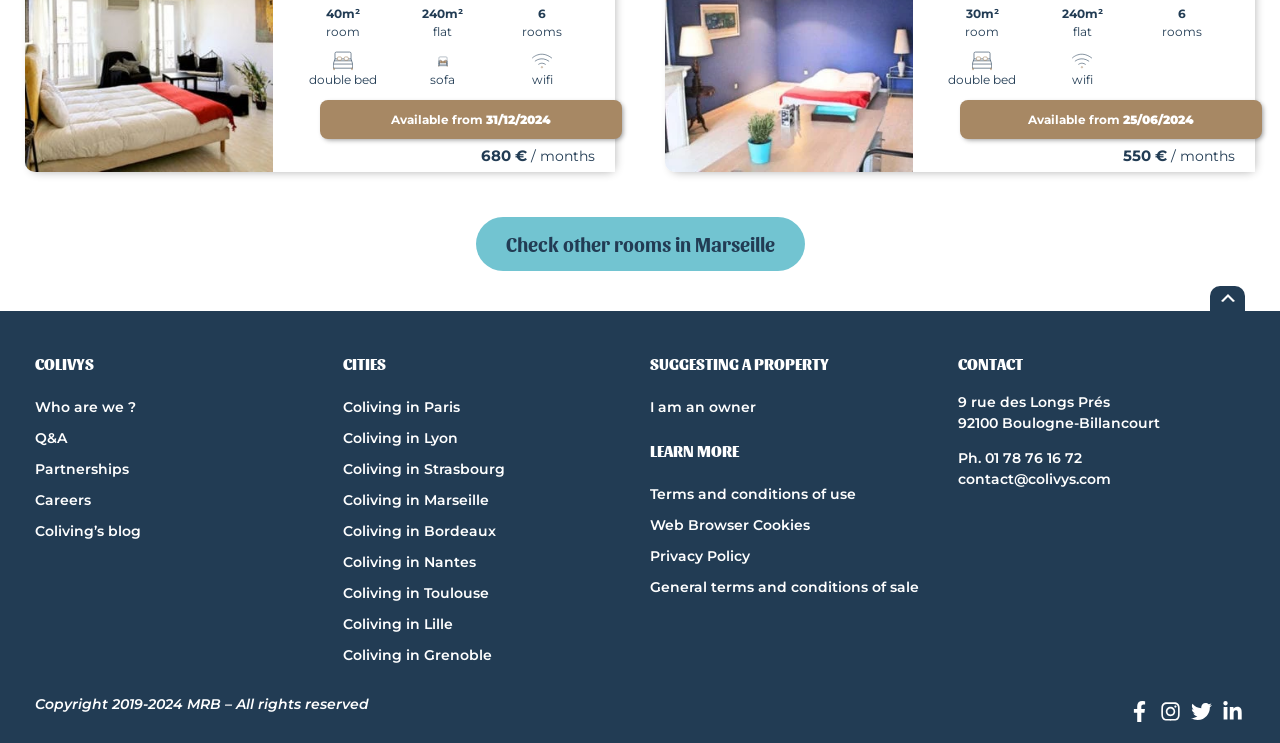Answer the question below using just one word or a short phrase: 
What is the size of the first room?

40m²